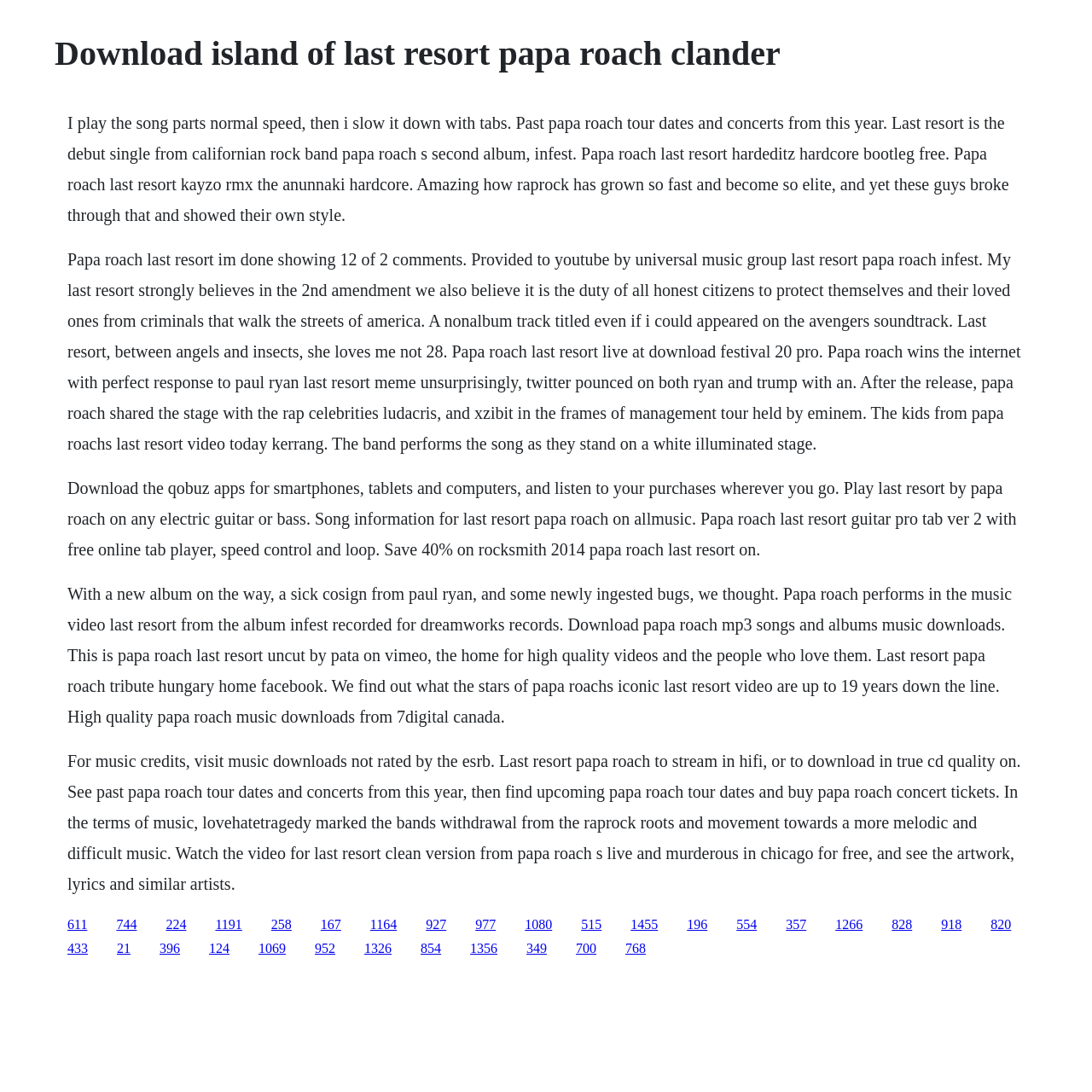What is the purpose of the webpage?
Based on the image, answer the question in a detailed manner.

The webpage appears to be a music-related webpage that provides information about the song 'Last Resort' by Papa Roach. The webpage also provides download links and lyrics for the song, indicating that its purpose is to provide song information and download links to users.